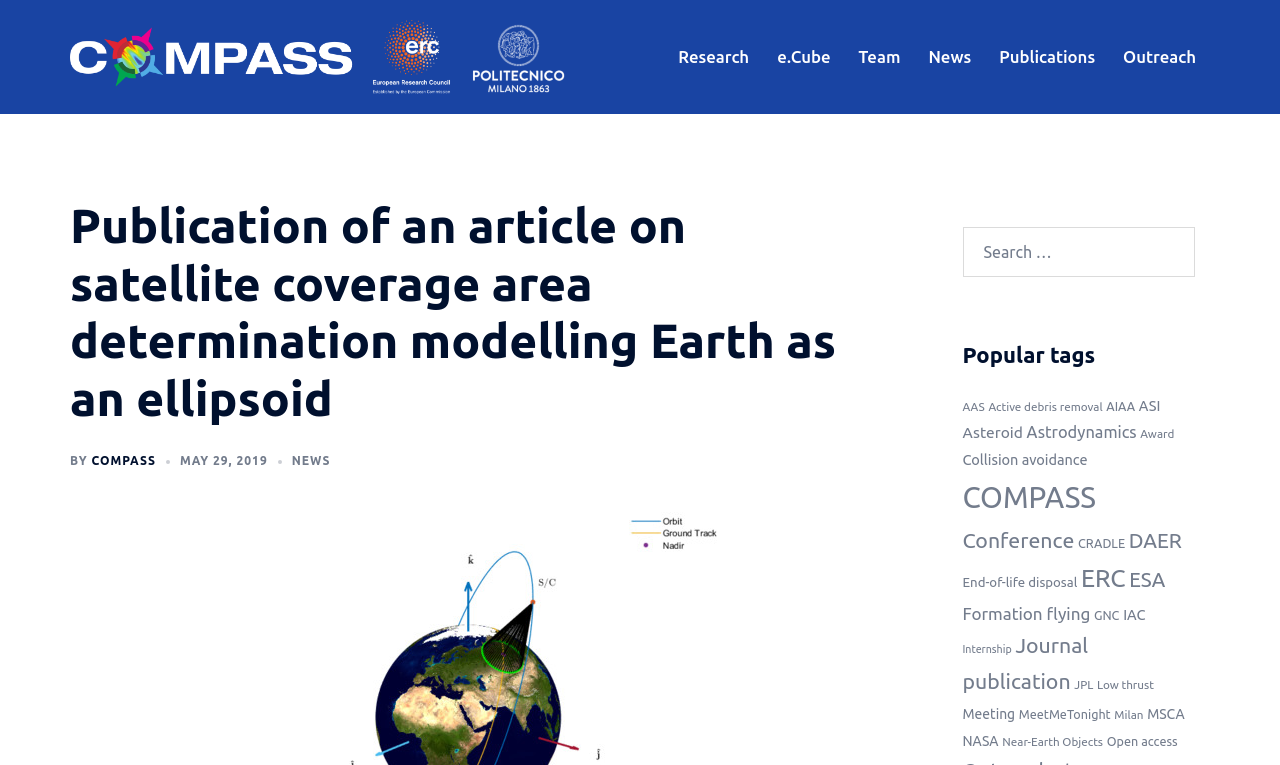Locate the UI element described as follows: "Active debris removal". Return the bounding box coordinates as four float numbers between 0 and 1 in the order [left, top, right, bottom].

[0.772, 0.523, 0.861, 0.54]